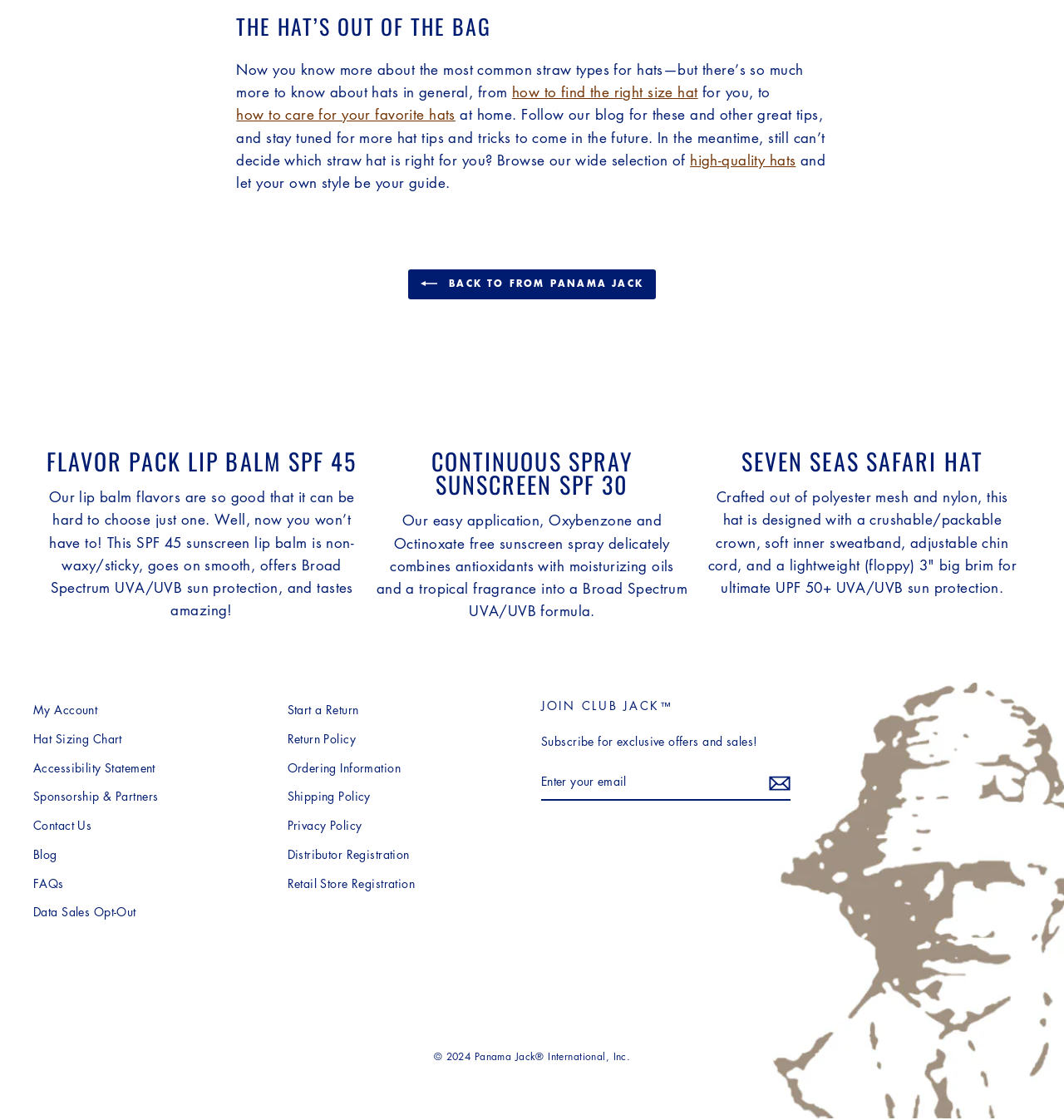What is the material of the 'SEVEN SEAS SAFARI HAT'?
Kindly answer the question with as much detail as you can.

The description of the 'SEVEN SEAS SAFARI HAT' states that it is 'crafted out of polyester mesh and nylon', indicating that these are the materials used to make the hat.